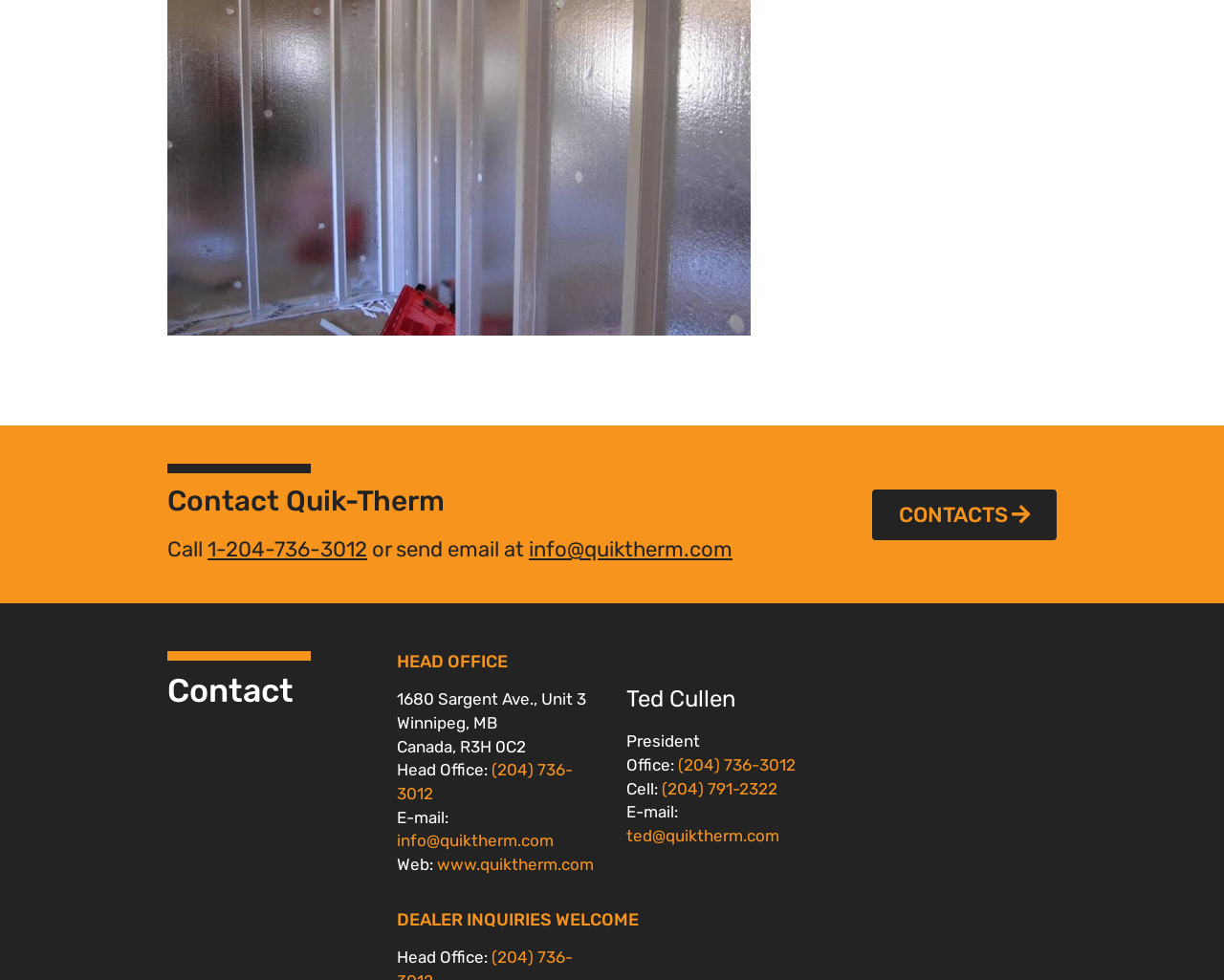Find the bounding box of the element with the following description: "(204) 736-3012". The coordinates must be four float numbers between 0 and 1, formatted as [left, top, right, bottom].

[0.324, 0.776, 0.468, 0.819]